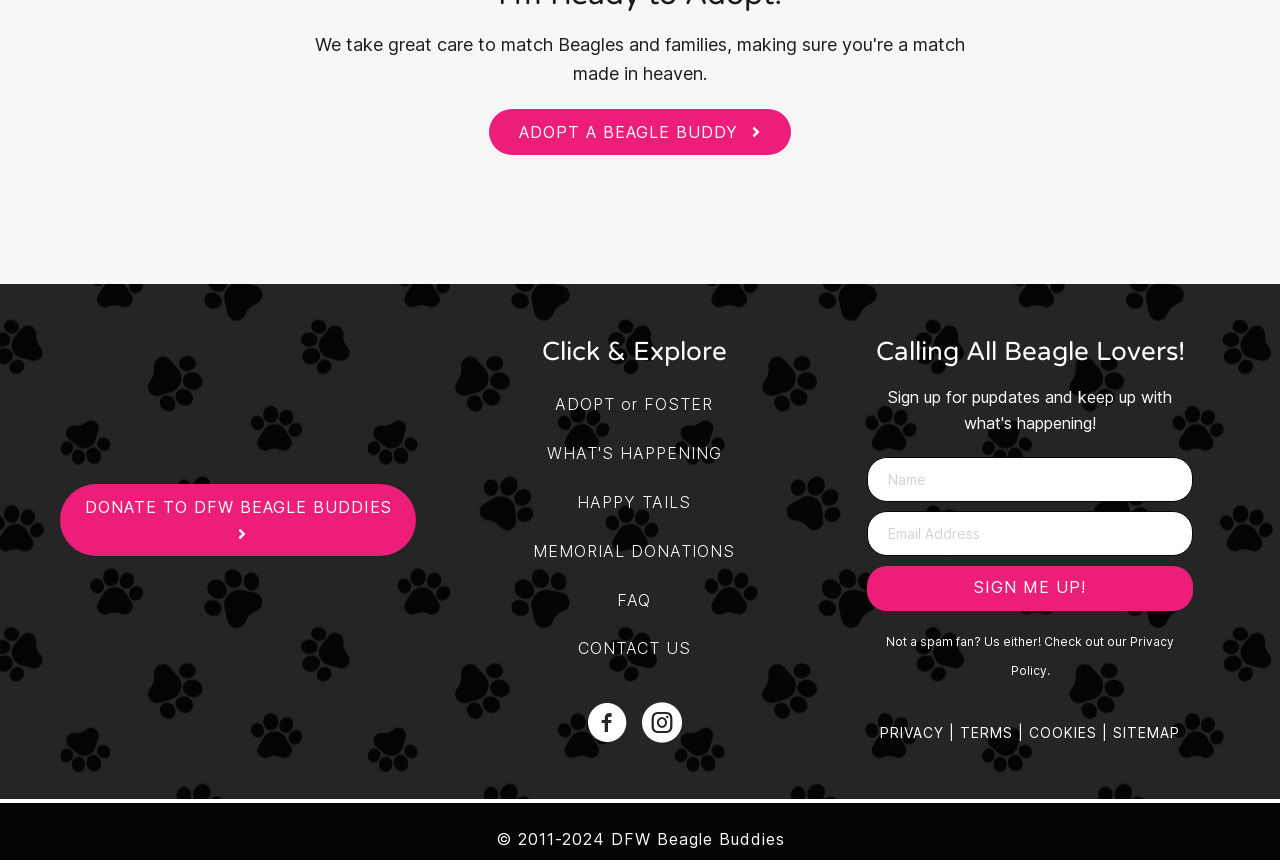Please give a succinct answer using a single word or phrase:
What is the copyright year range of the webpage?

2011-2024